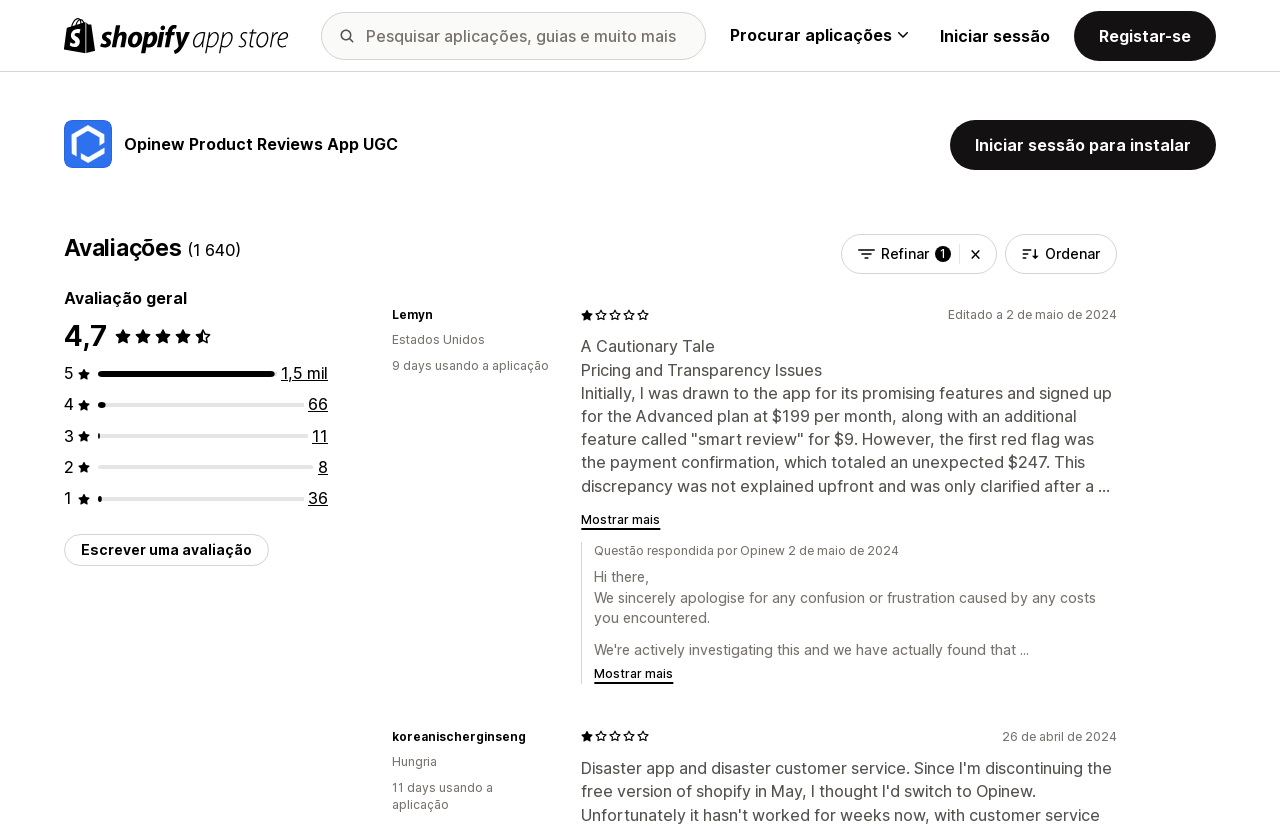Kindly respond to the following question with a single word or a brief phrase: 
What is the rating of Opinew Product Reviews App UGC?

4.7 out of 5 stars